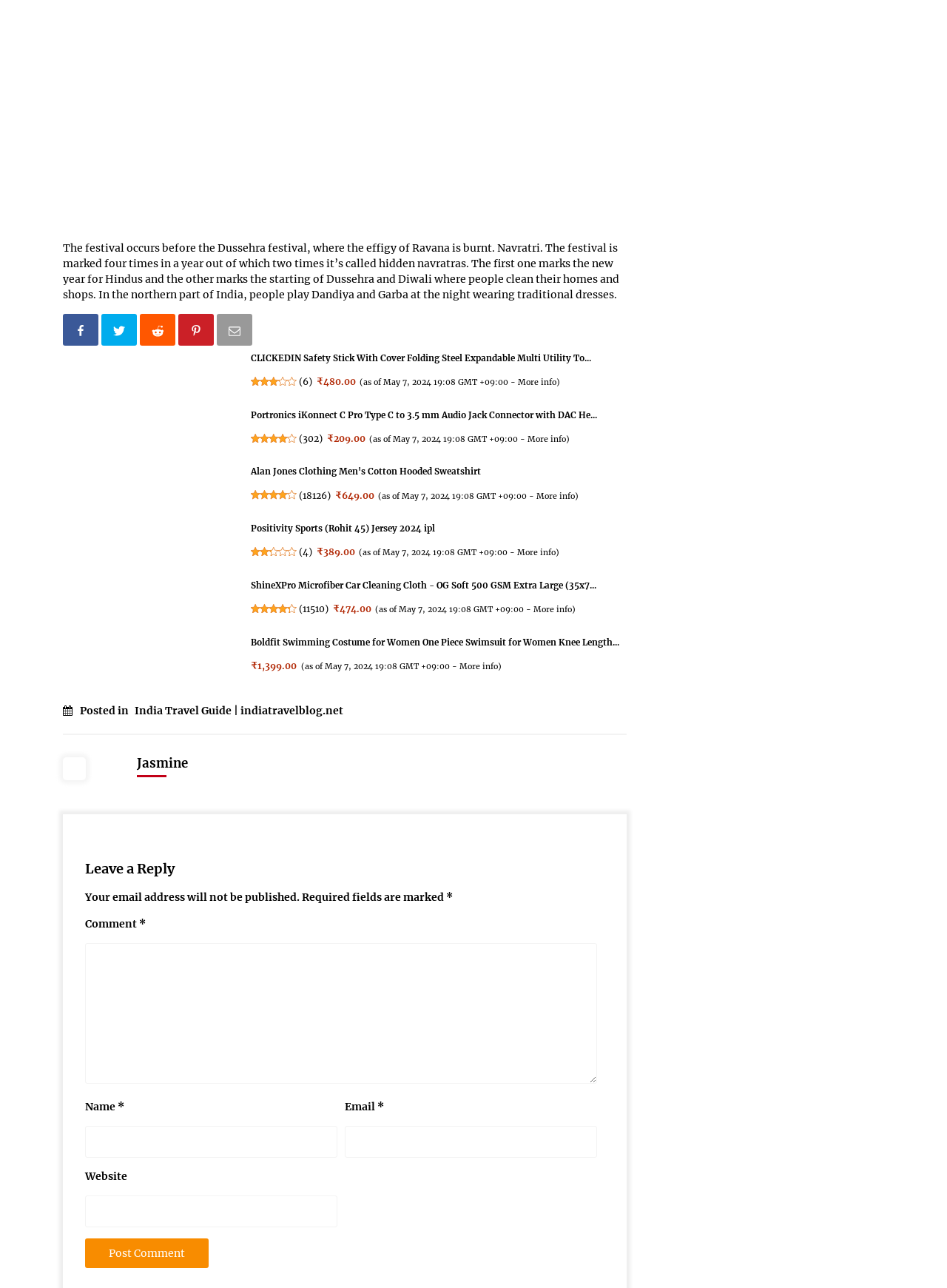Locate the bounding box coordinates for the element described below: "4.3 out of 5 stars". The coordinates must be four float values between 0 and 1, formatted as [left, top, right, bottom].

[0.265, 0.469, 0.313, 0.477]